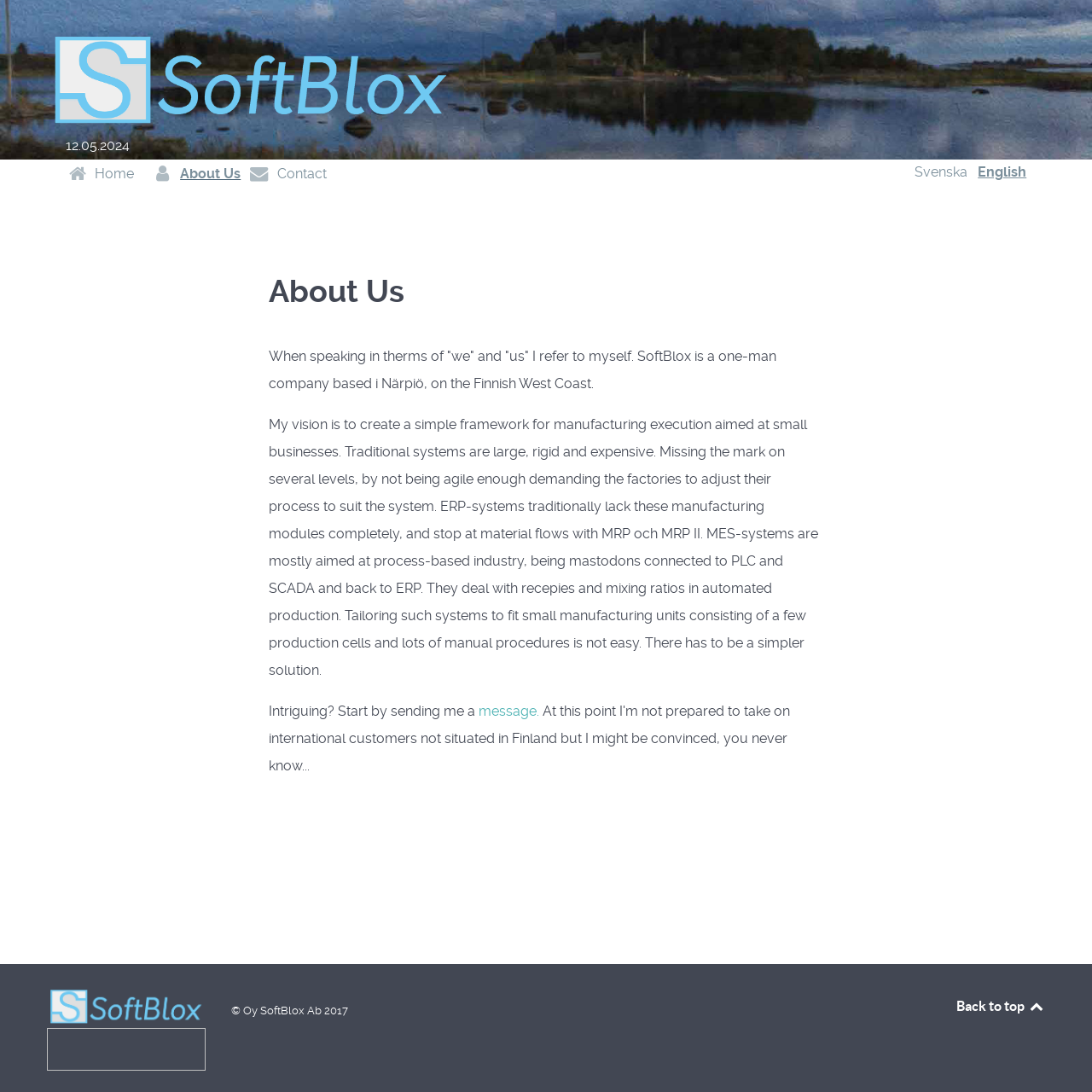What is the location of the company?
Please answer the question with a single word or phrase, referencing the image.

Närpiö, Finnish West Coast